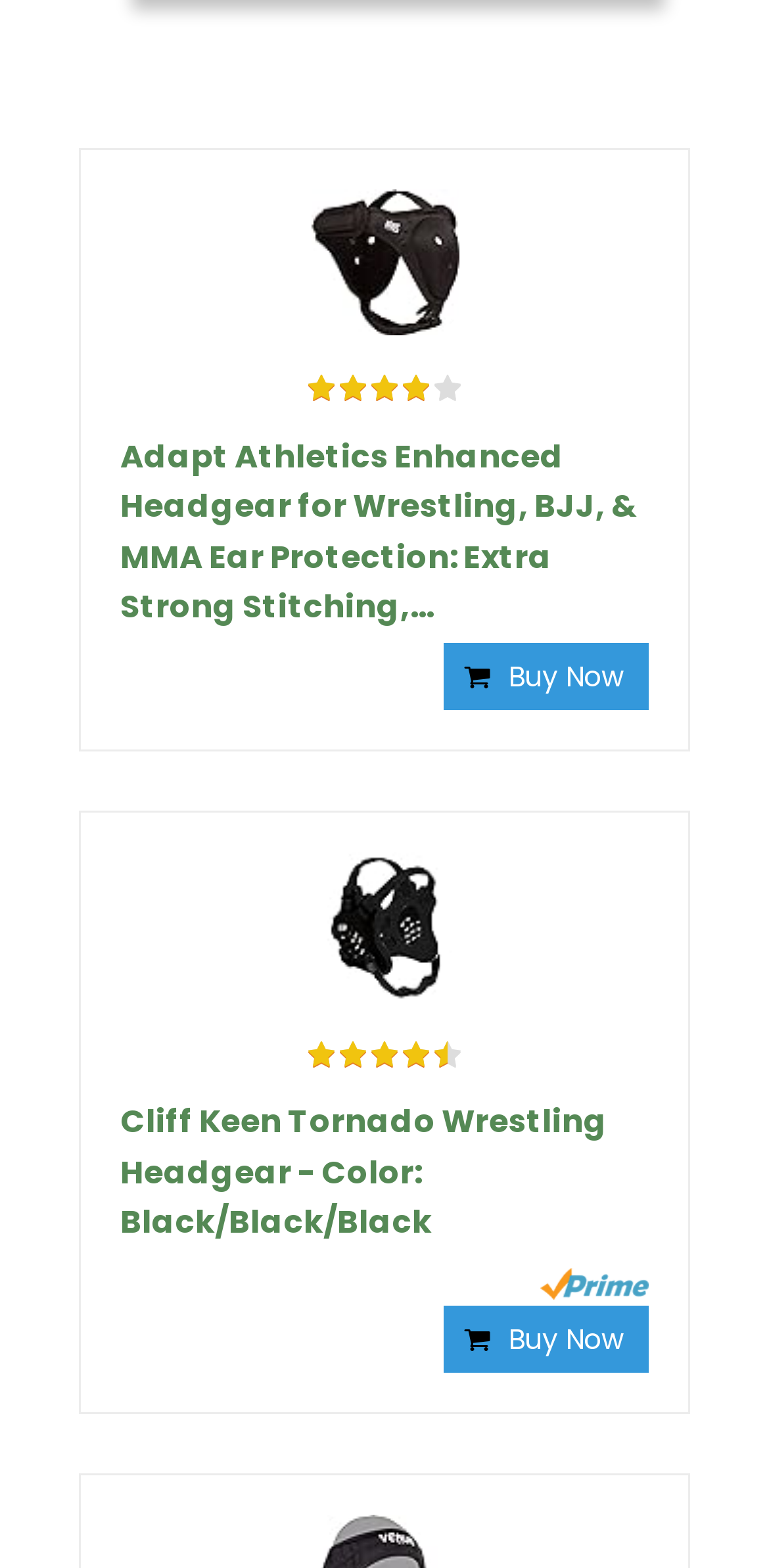Please find the bounding box for the following UI element description. Provide the coordinates in (top-left x, top-left y, bottom-right x, bottom-right y) format, with values between 0 and 1: title="Reviews on Amazon"

[0.397, 0.663, 0.603, 0.683]